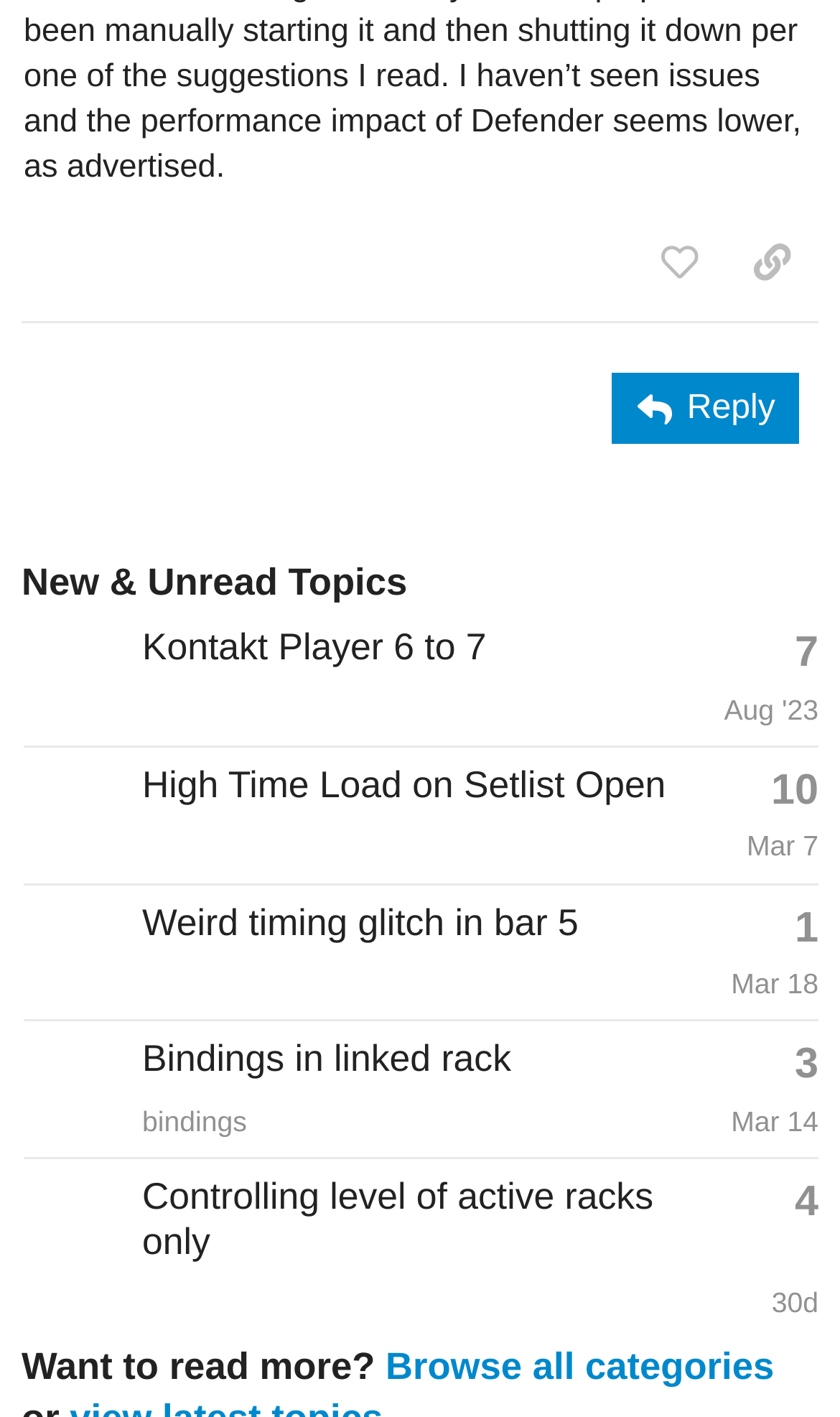Select the bounding box coordinates of the element I need to click to carry out the following instruction: "Reply to this topic".

[0.729, 0.262, 0.952, 0.314]